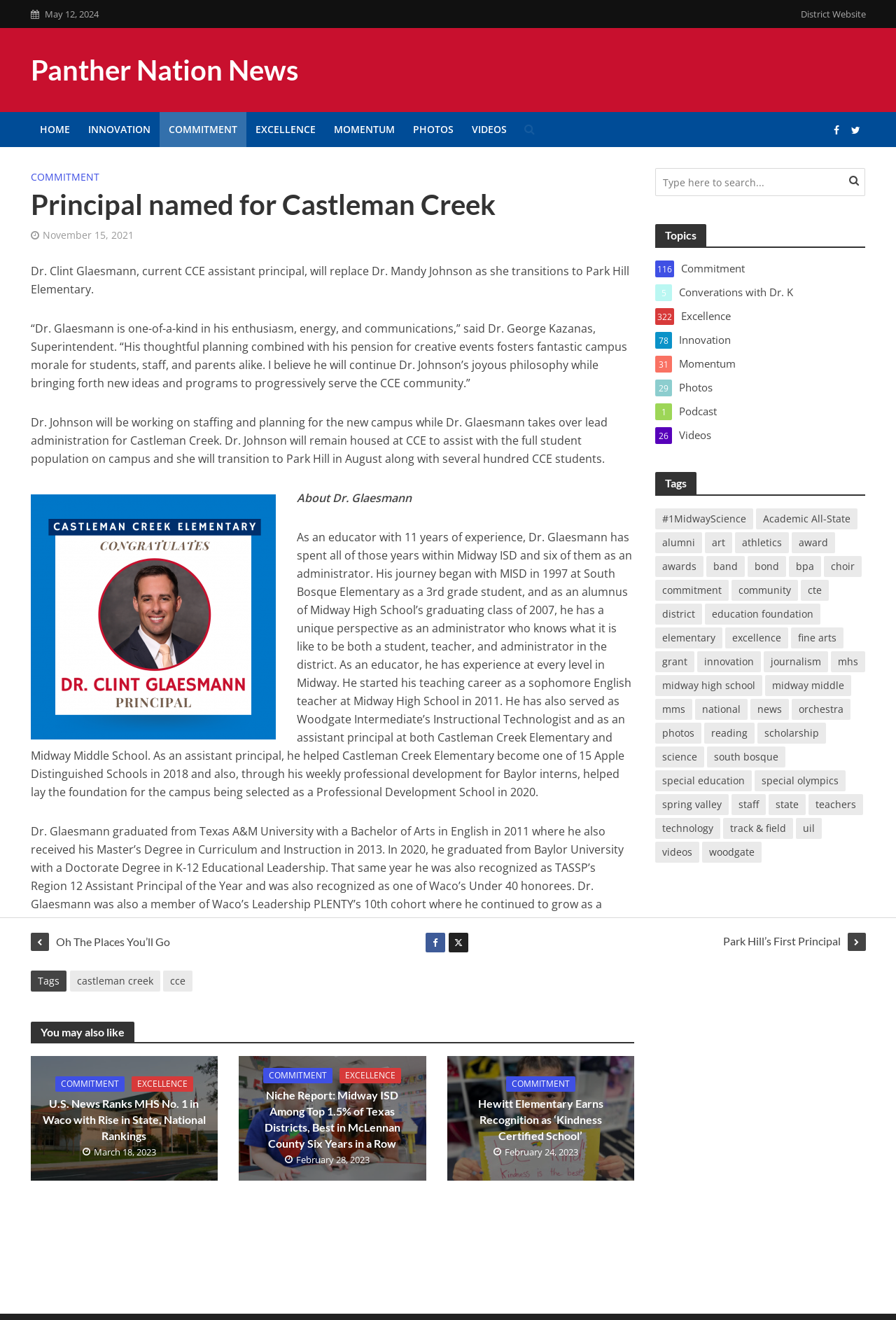Specify the bounding box coordinates of the area to click in order to follow the given instruction: "Search for something in the search bar."

[0.731, 0.127, 0.966, 0.149]